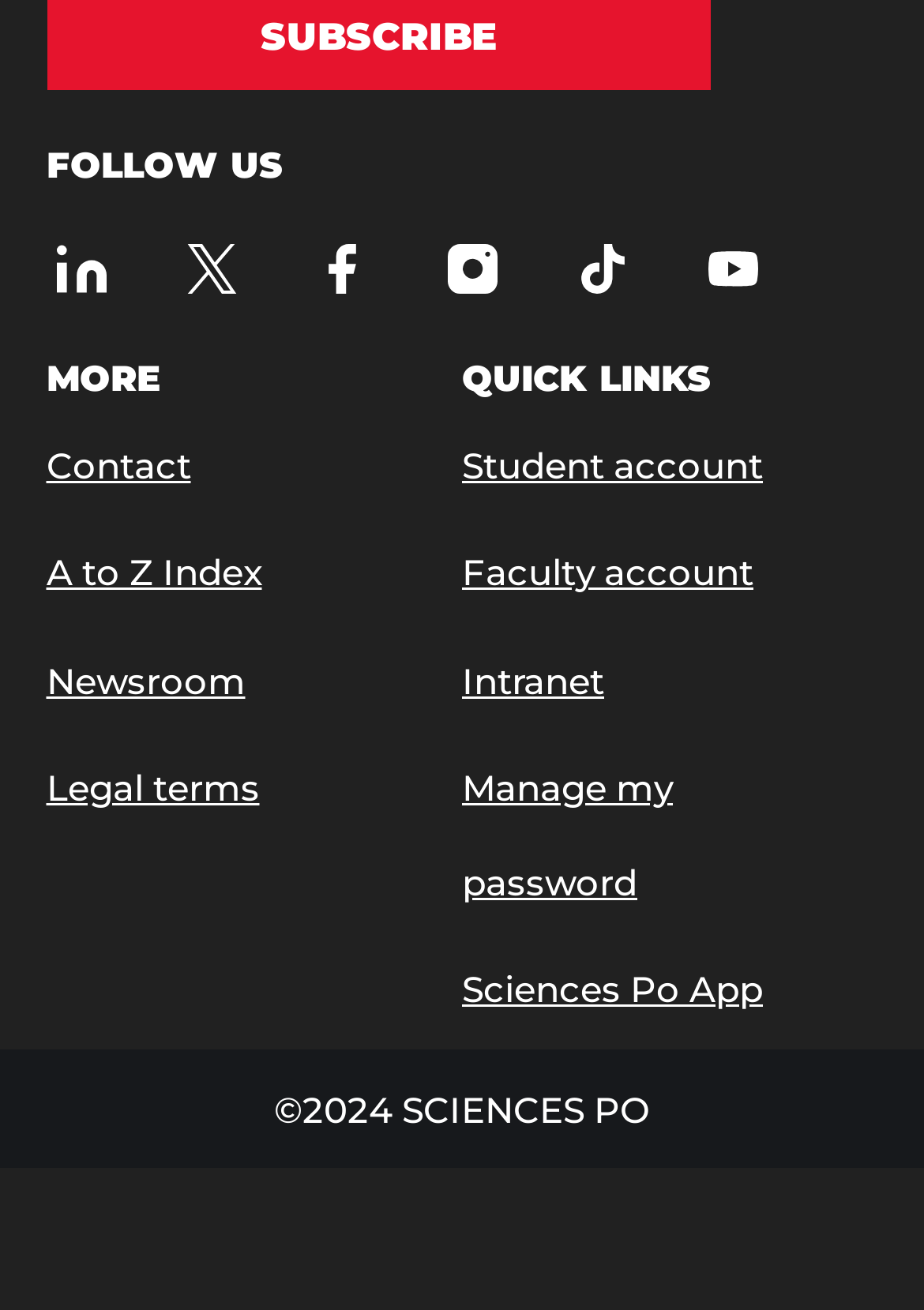Please mark the clickable region by giving the bounding box coordinates needed to complete this instruction: "Open Sciences Po App".

[0.5, 0.719, 0.878, 0.791]